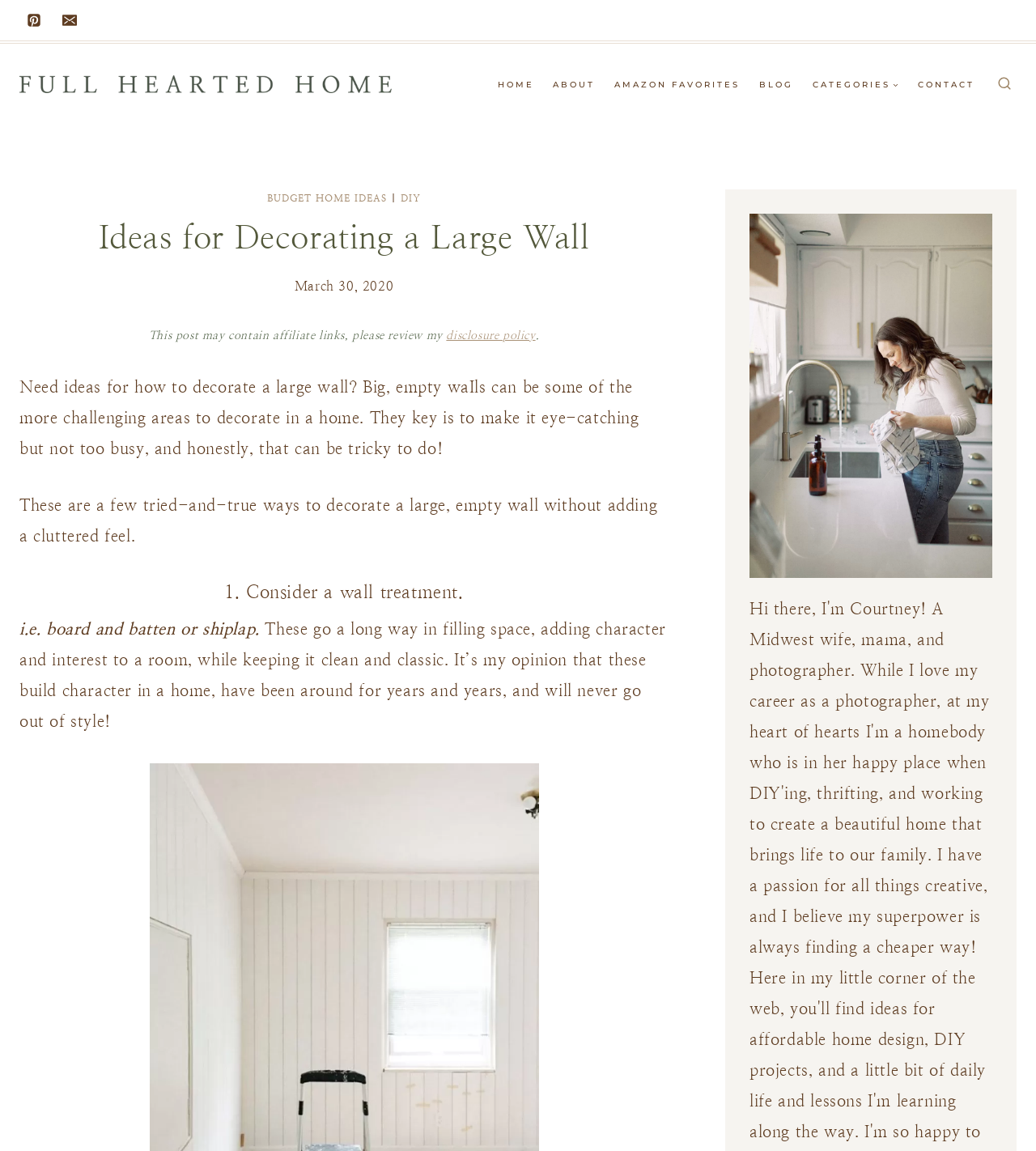Give a concise answer of one word or phrase to the question: 
What is the name of the website?

Full Hearted Home